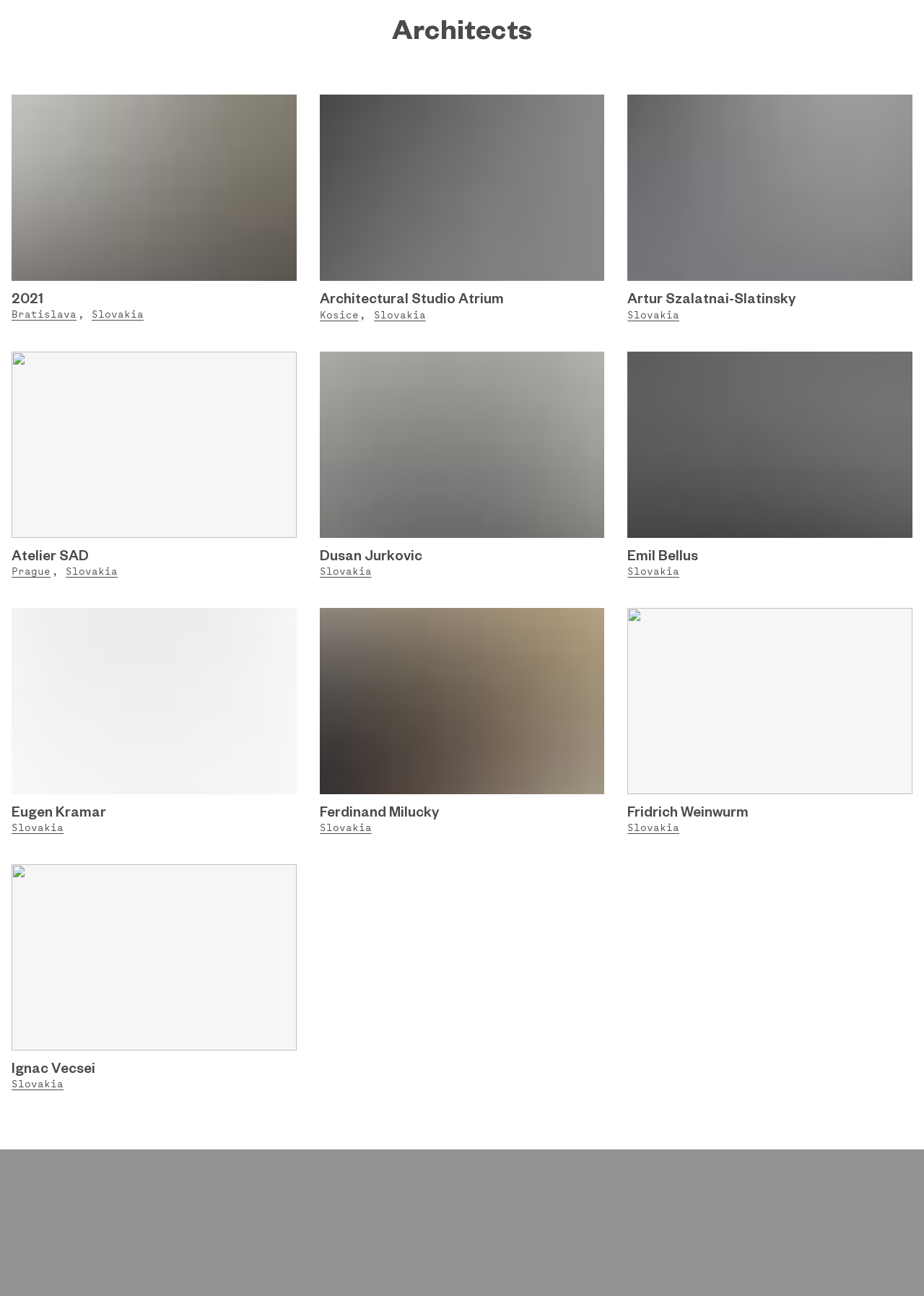What is the profession of the person mentioned in the first article? From the image, respond with a single word or brief phrase.

Architects